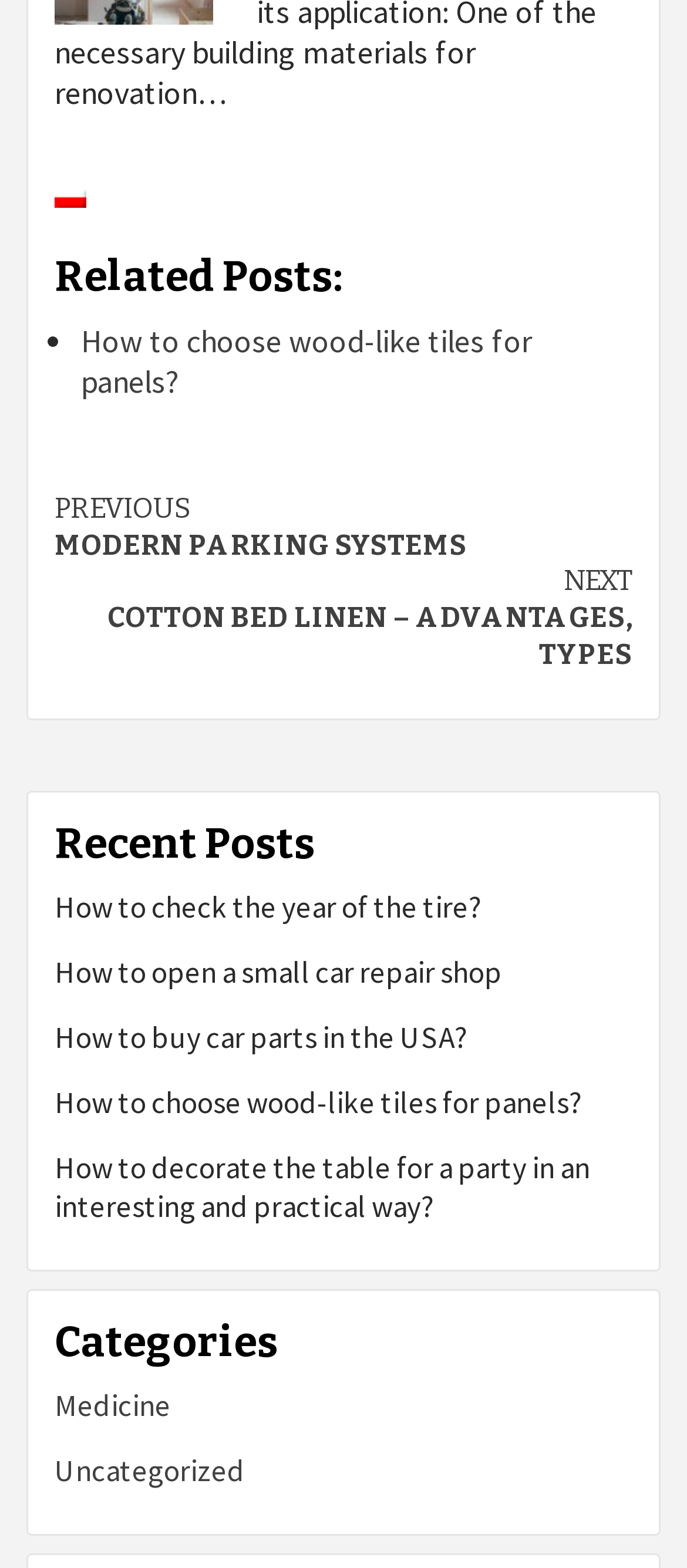Using the element description: "Previous Modern parking systems", determine the bounding box coordinates. The coordinates should be in the format [left, top, right, bottom], with values between 0 and 1.

[0.079, 0.313, 0.921, 0.36]